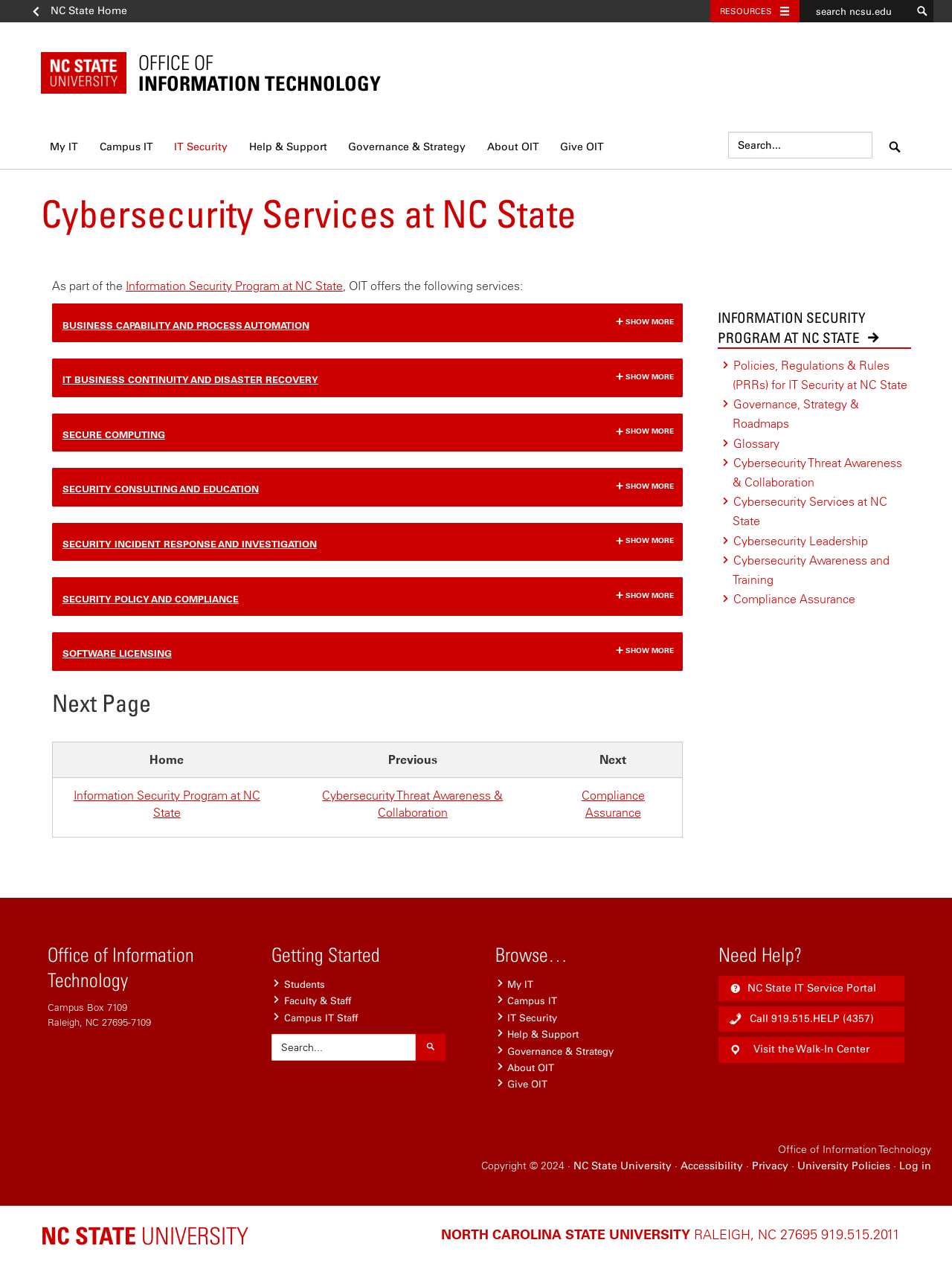Determine the bounding box coordinates of the clickable element necessary to fulfill the instruction: "Learn about Cybersecurity Services at NC State". Provide the coordinates as four float numbers within the 0 to 1 range, i.e., [left, top, right, bottom].

[0.043, 0.134, 0.957, 0.203]